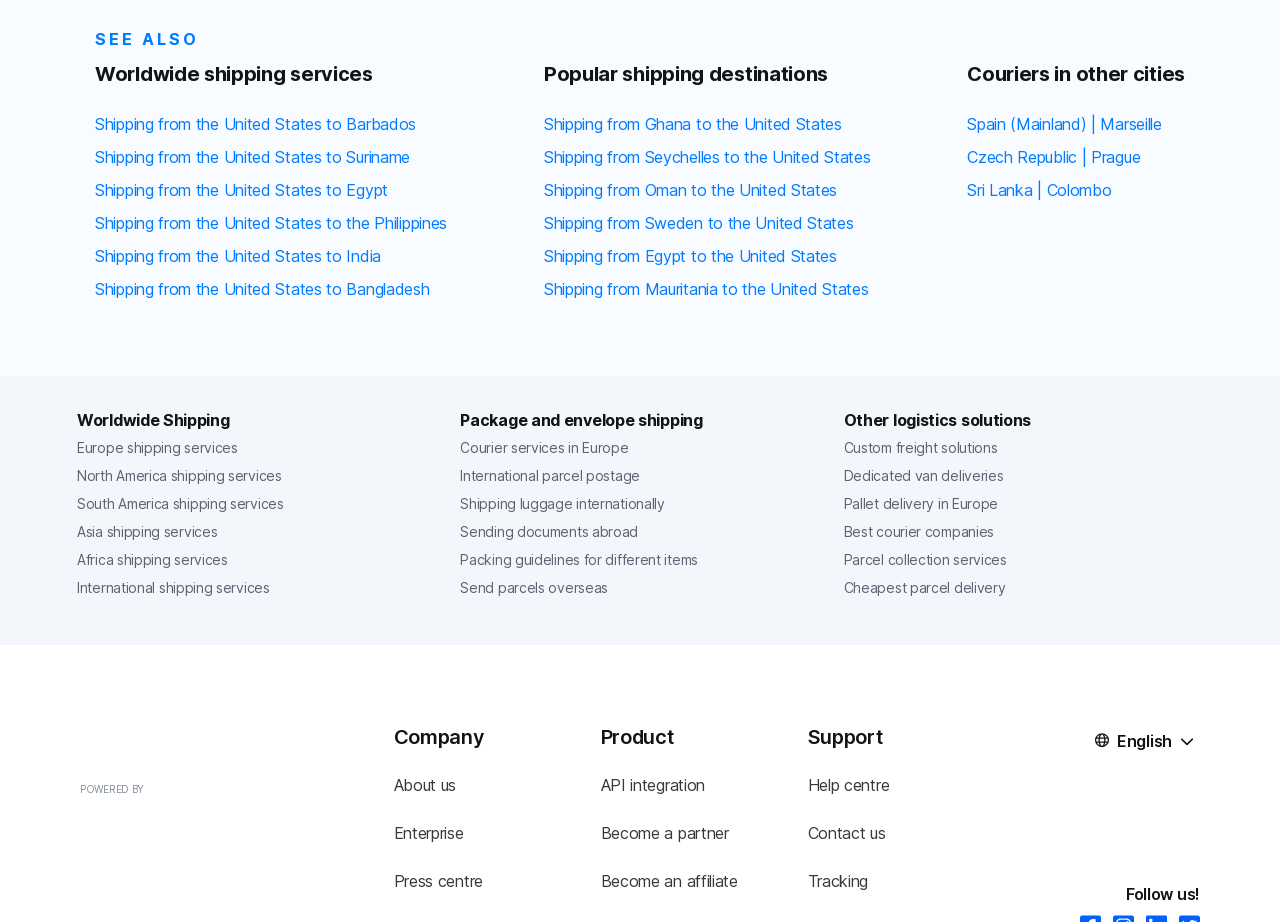Identify the bounding box coordinates of the region that should be clicked to execute the following instruction: "Click on 'Shipping from the United States to Barbados'".

[0.074, 0.124, 0.325, 0.146]